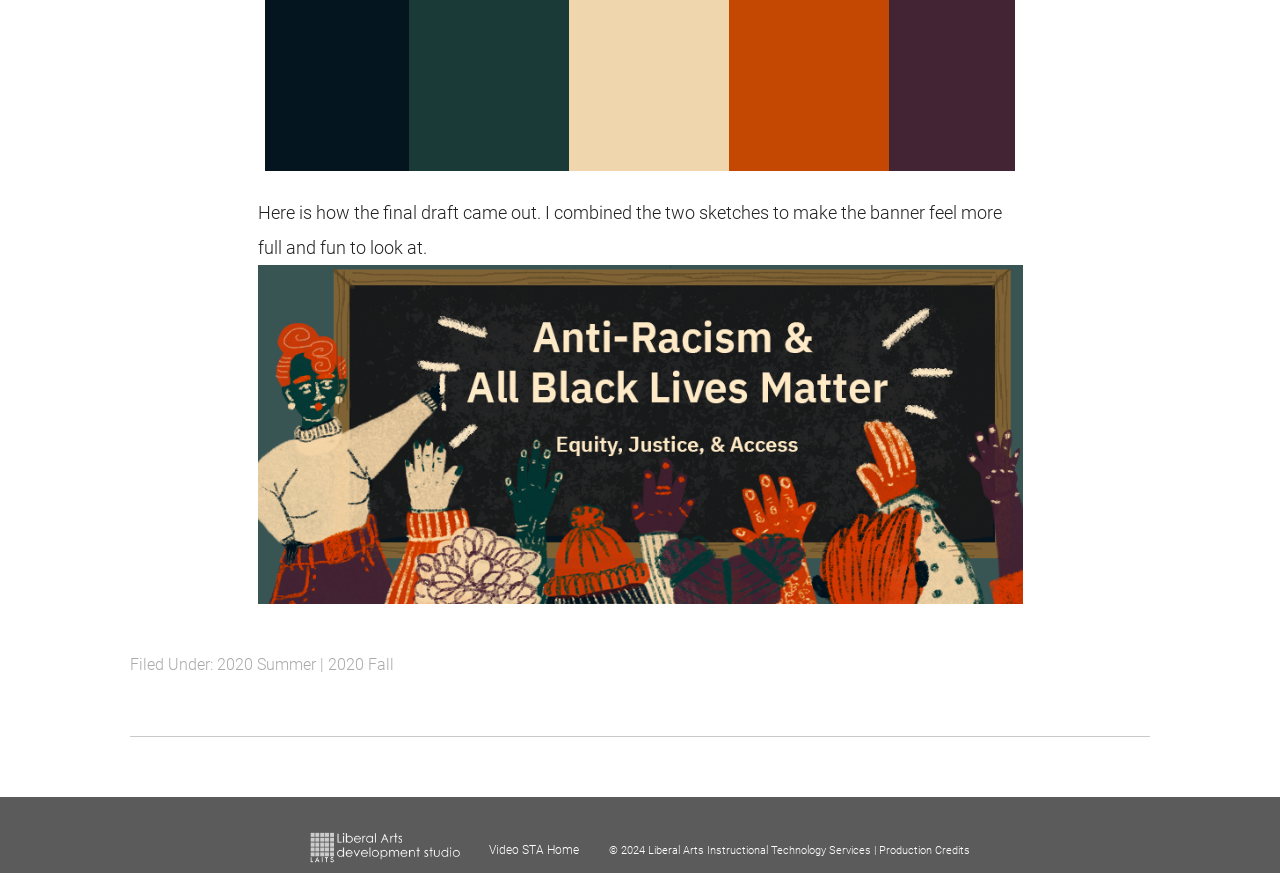Ascertain the bounding box coordinates for the UI element detailed here: "music". The coordinates should be provided as [left, top, right, bottom] with each value being a float between 0 and 1.

None